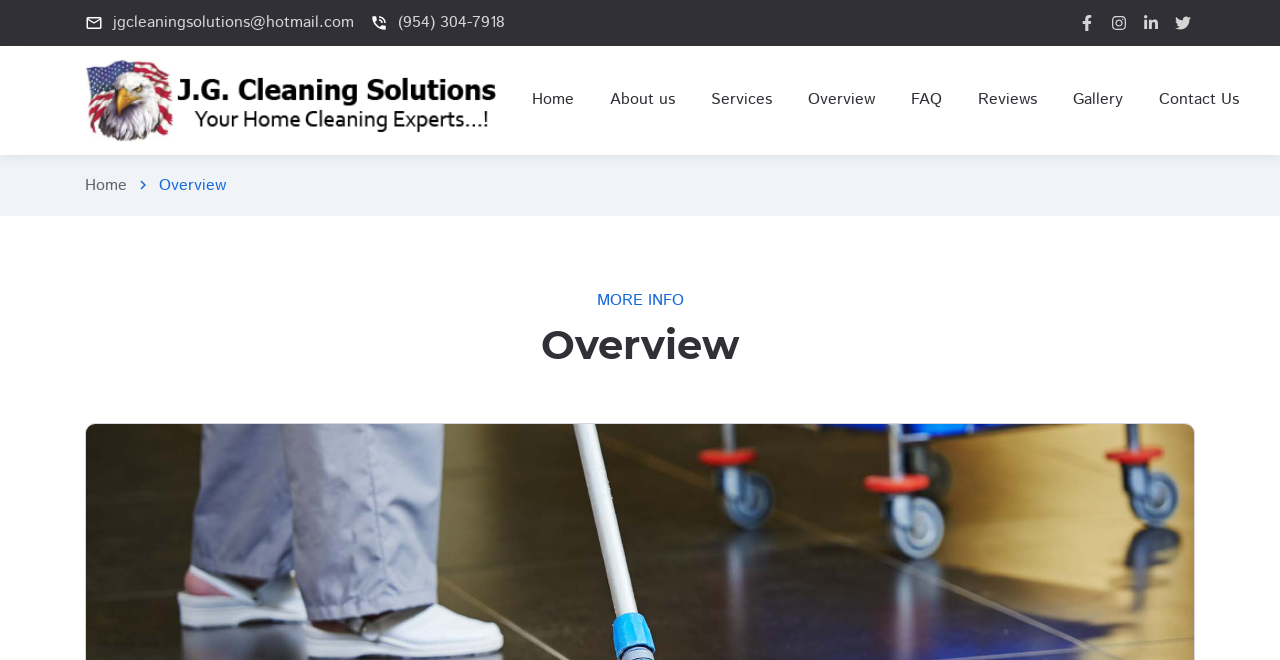Please specify the bounding box coordinates of the clickable section necessary to execute the following command: "Go to Home page".

[0.408, 0.132, 0.456, 0.171]